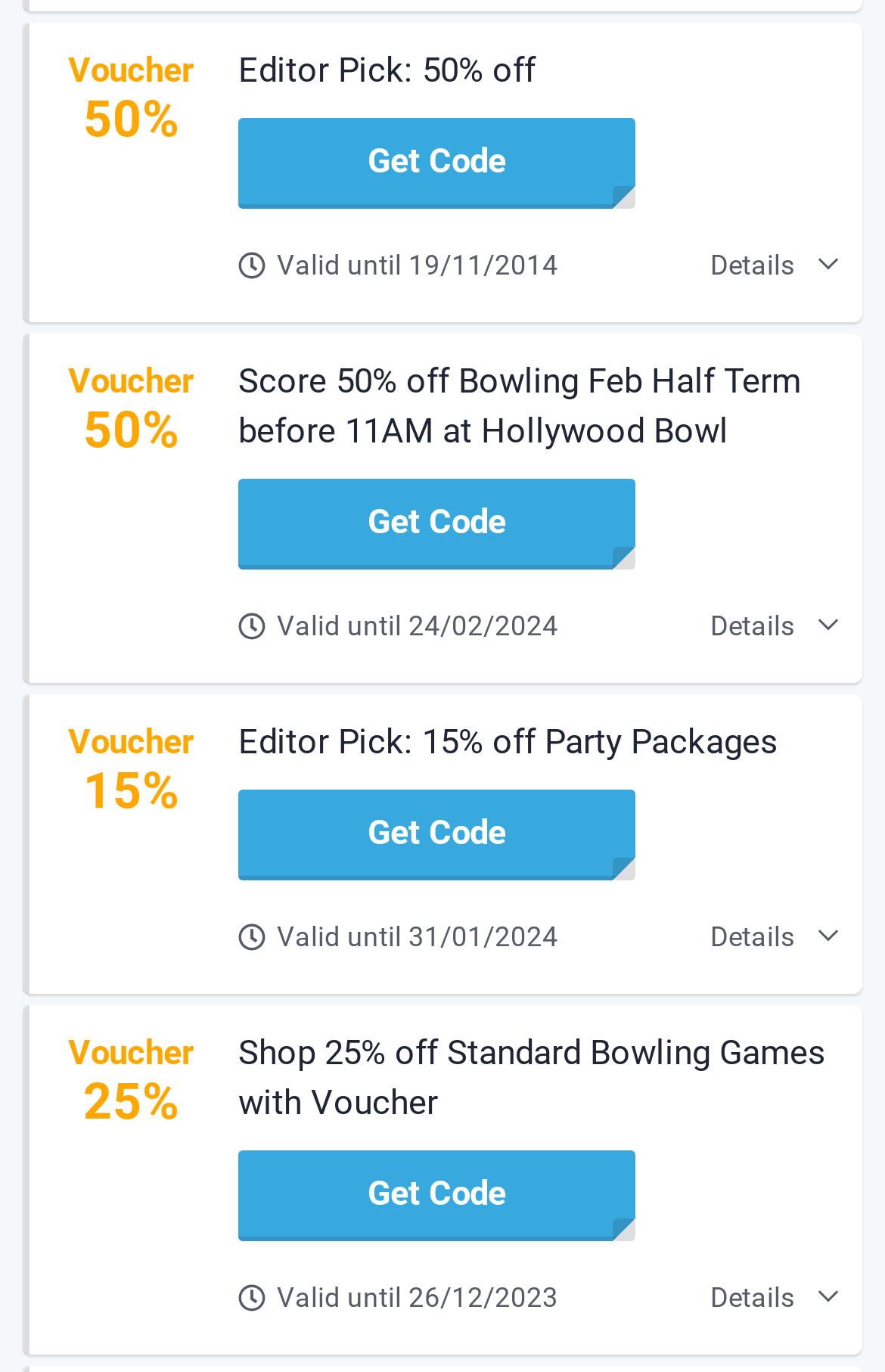Please specify the coordinates of the bounding box for the element that should be clicked to carry out this instruction: "Get 15% off Party Packages". The coordinates must be four float numbers between 0 and 1, formatted as [left, top, right, bottom].

[0.269, 0.576, 0.718, 0.642]